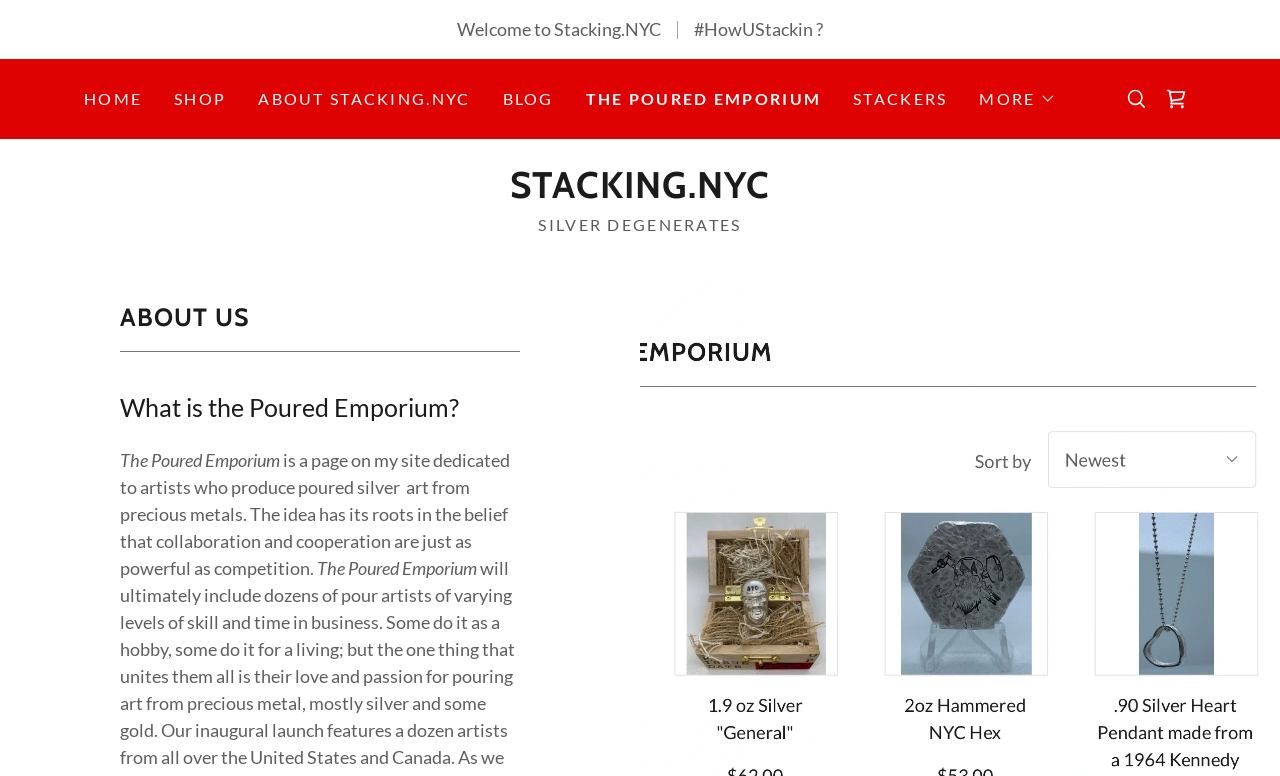Identify the bounding box for the UI element specified in this description: "Blog". The coordinates must be four float numbers between 0 and 1, formatted as [left, top, right, bottom].

[0.388, 0.104, 0.437, 0.151]